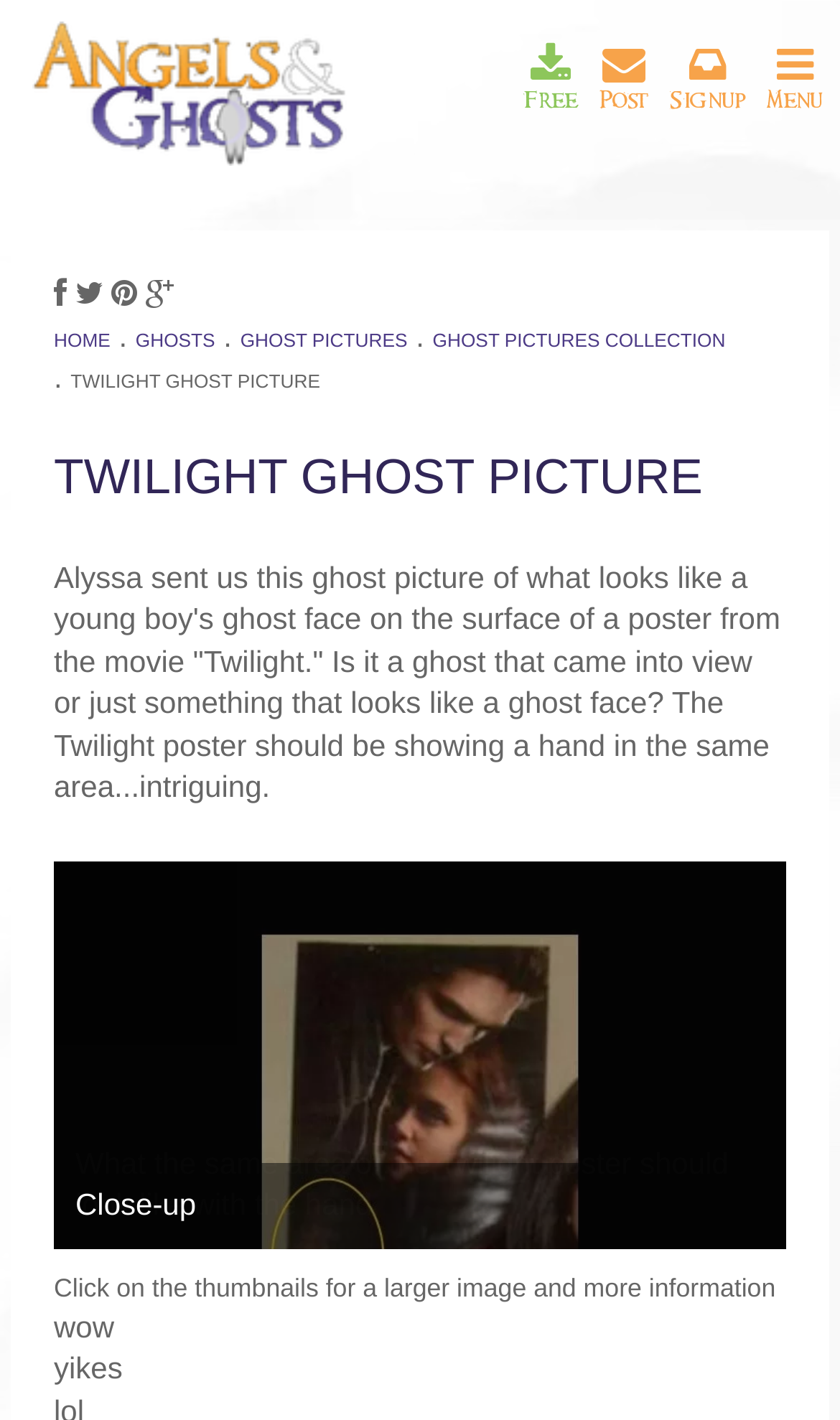Provide a one-word or one-phrase answer to the question:
What is the purpose of clicking on the thumbnails?

Larger image and more information